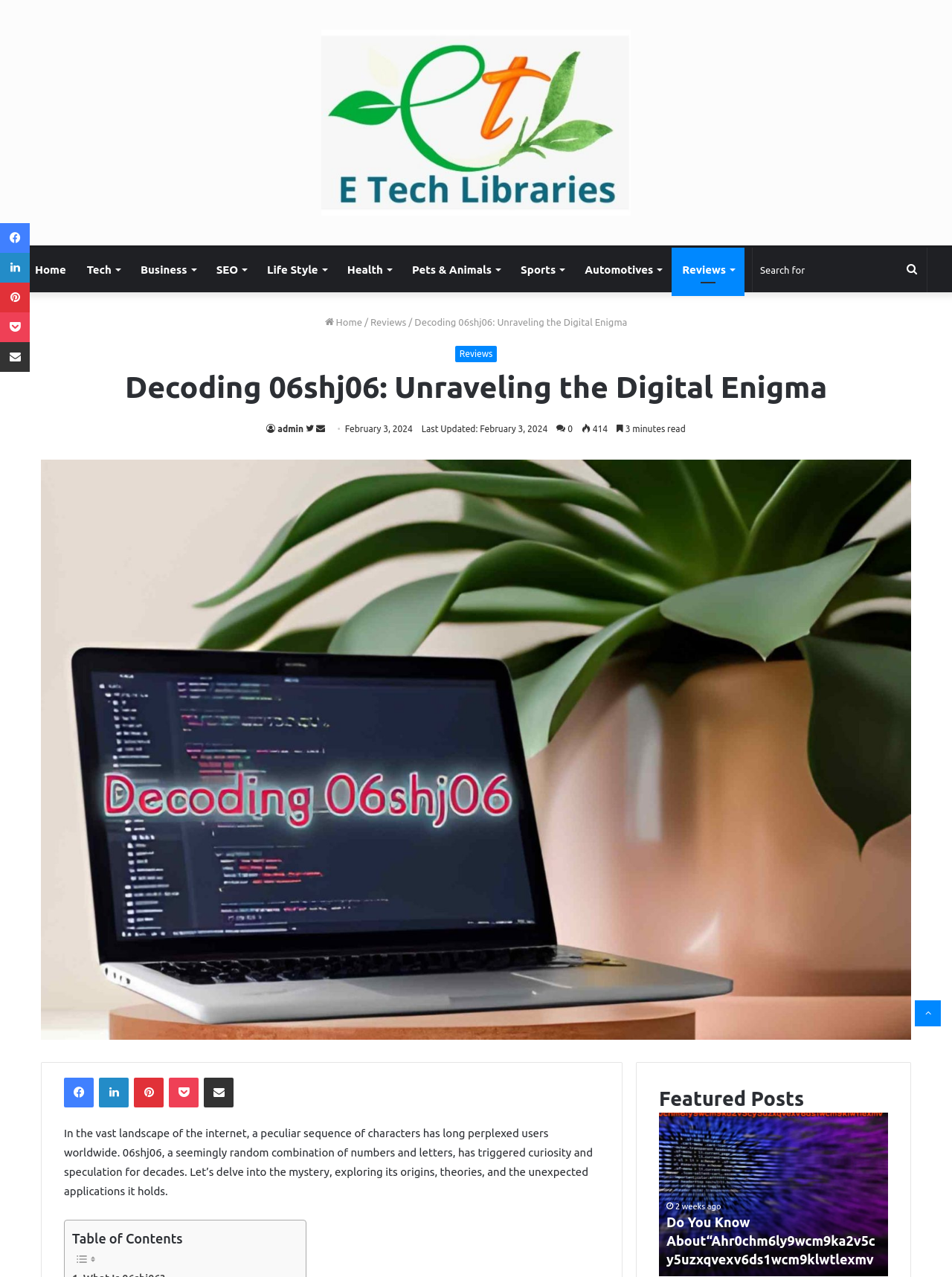Please determine the bounding box coordinates of the area that needs to be clicked to complete this task: 'Search for something'. The coordinates must be four float numbers between 0 and 1, formatted as [left, top, right, bottom].

[0.791, 0.194, 0.973, 0.229]